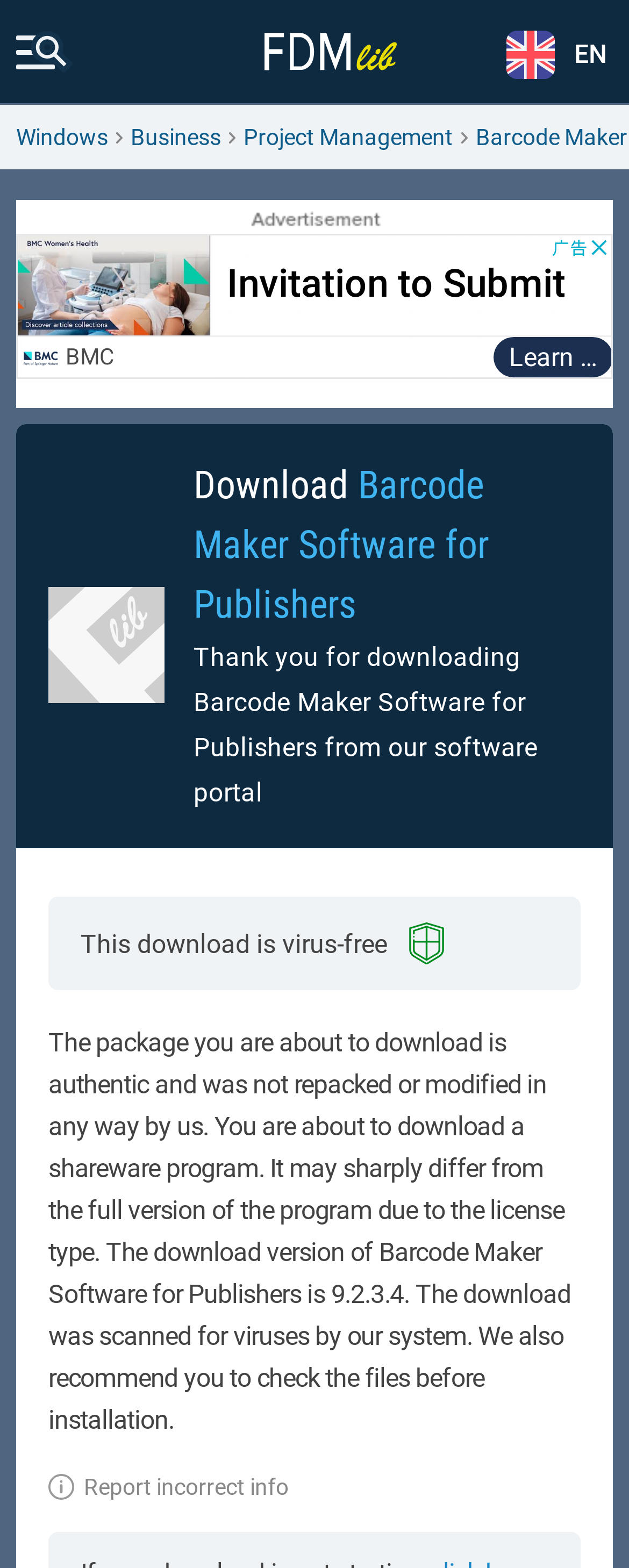Find and provide the bounding box coordinates for the UI element described here: "alt="Free Download Manager Lib"". The coordinates should be given as four float numbers between 0 and 1: [left, top, right, bottom].

[0.421, 0.021, 0.631, 0.045]